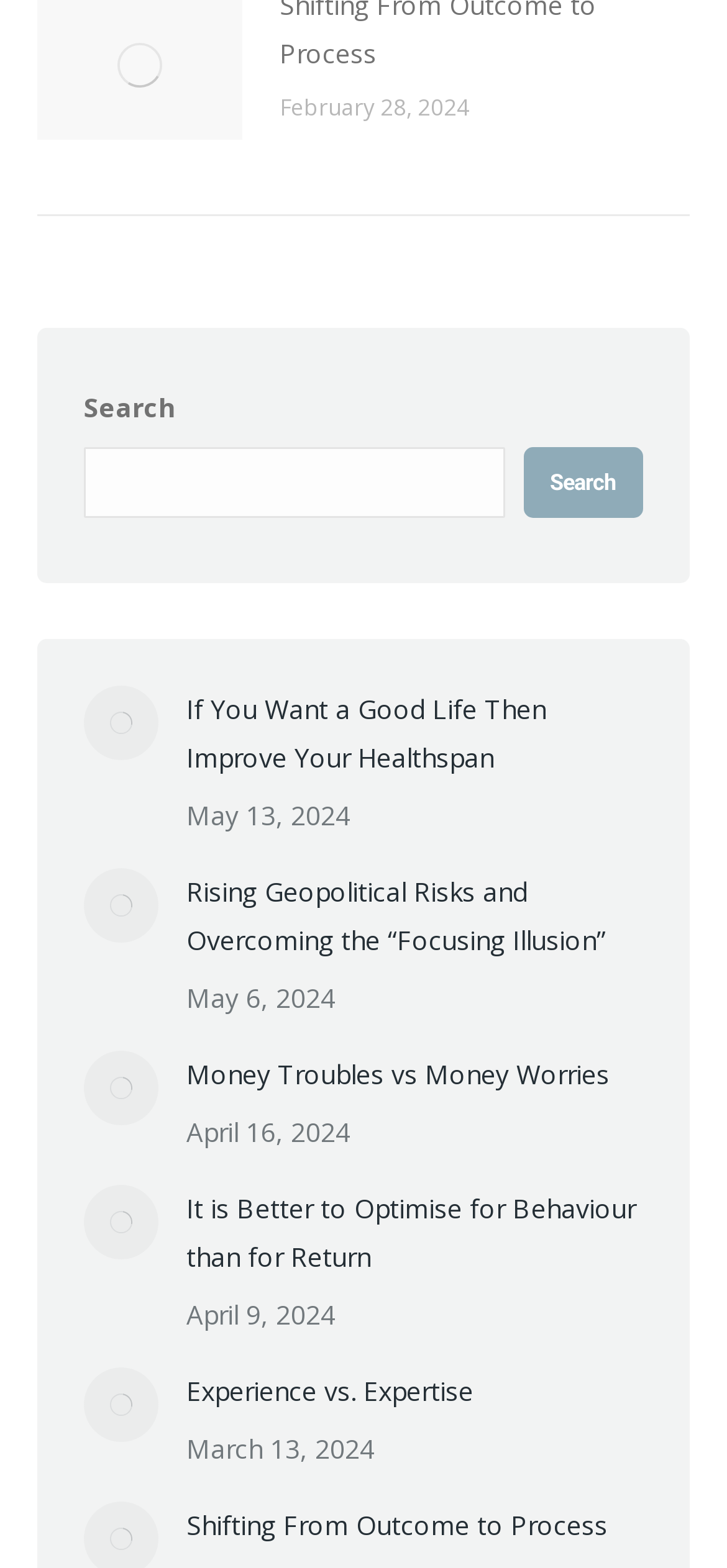Please identify the bounding box coordinates of the area that needs to be clicked to fulfill the following instruction: "Search for something."

[0.115, 0.286, 0.695, 0.331]